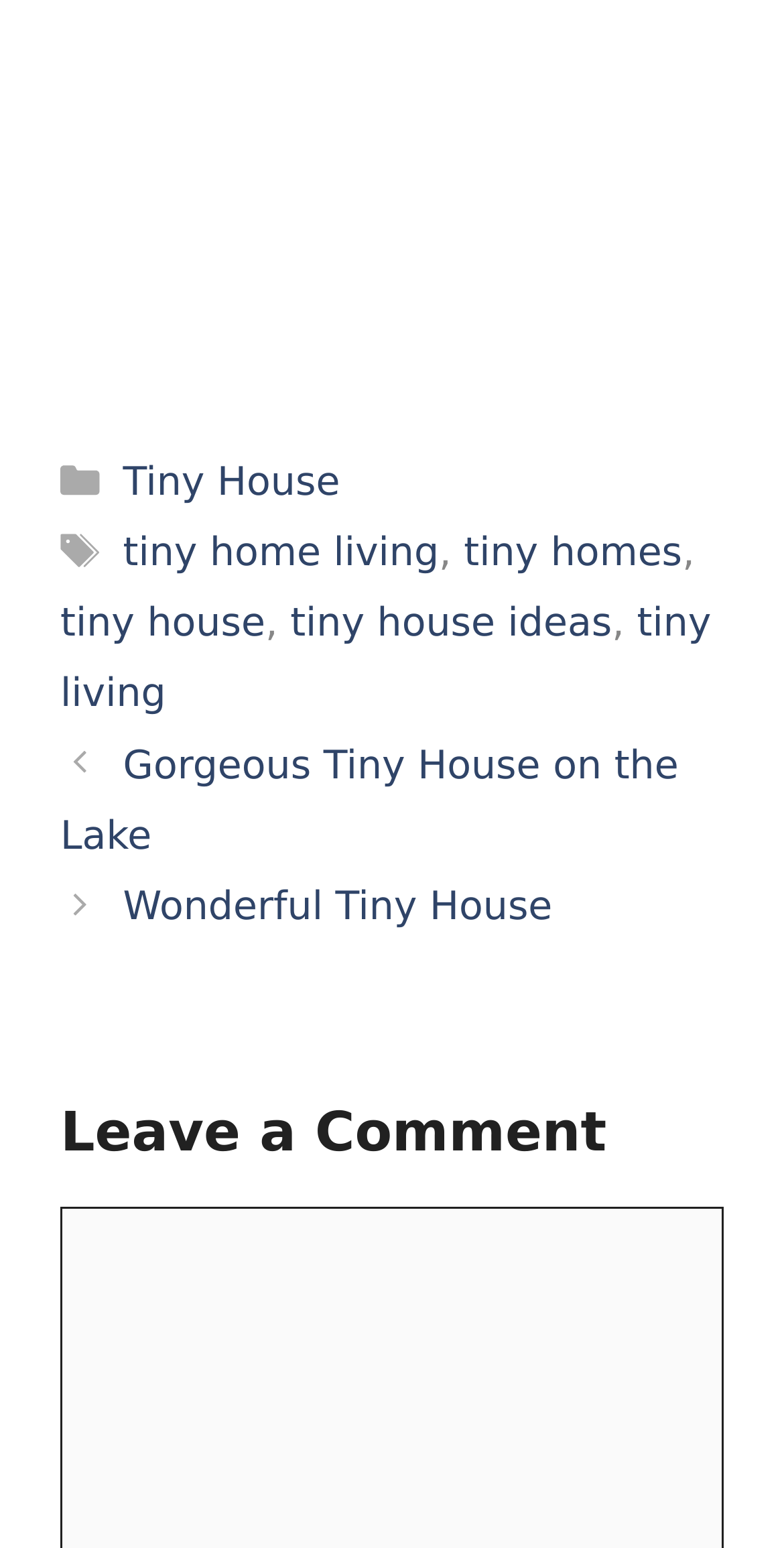What is the category of the post 'Gorgeous Tiny House on the Lake'?
Please provide a single word or phrase based on the screenshot.

Tiny House